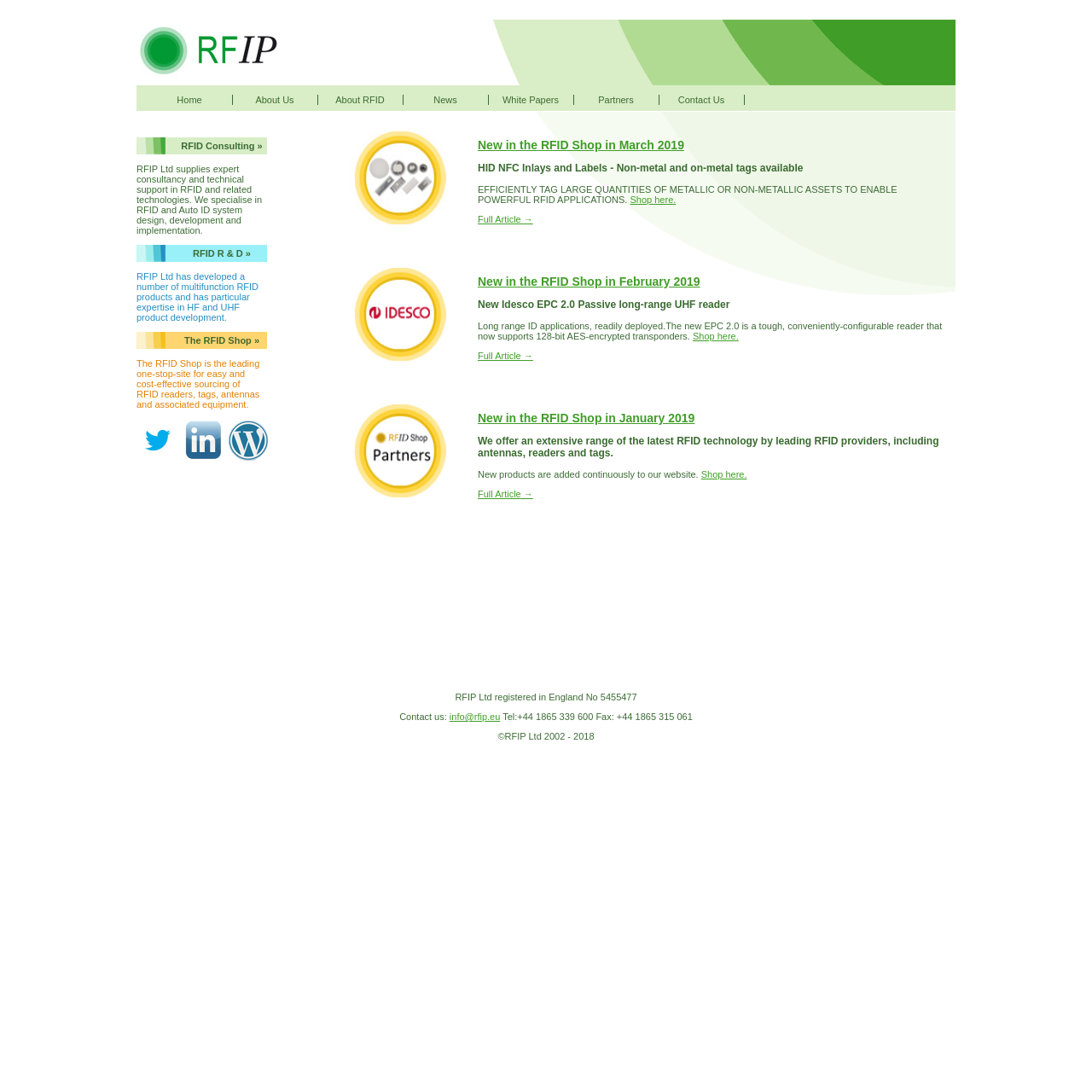Please find the bounding box coordinates for the clickable element needed to perform this instruction: "Contact RFIP Ltd".

[0.412, 0.652, 0.458, 0.661]